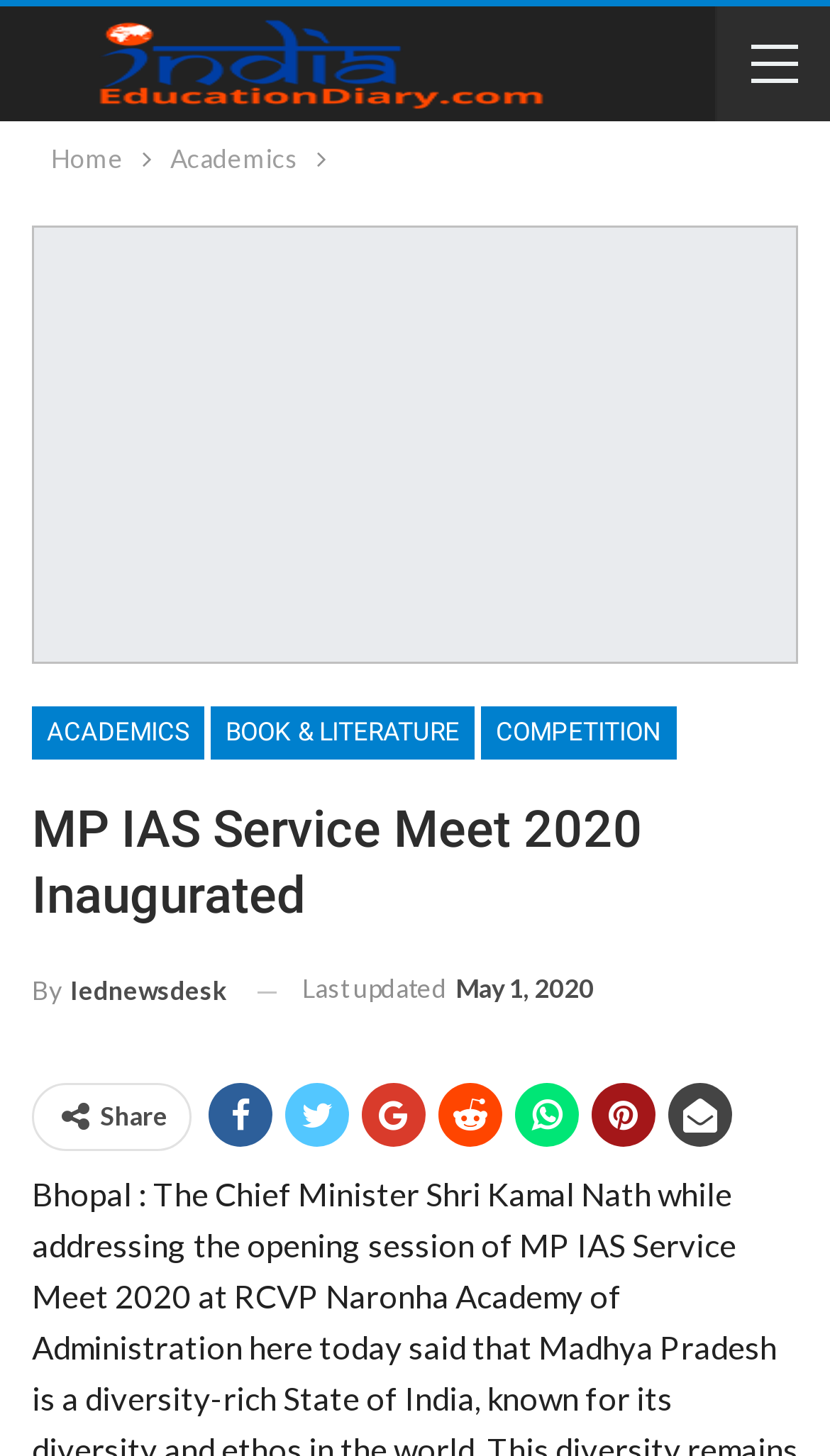Extract the bounding box coordinates of the UI element described by: "By iednewsdesk". The coordinates should include four float numbers ranging from 0 to 1, e.g., [left, top, right, bottom].

[0.038, 0.661, 0.274, 0.7]